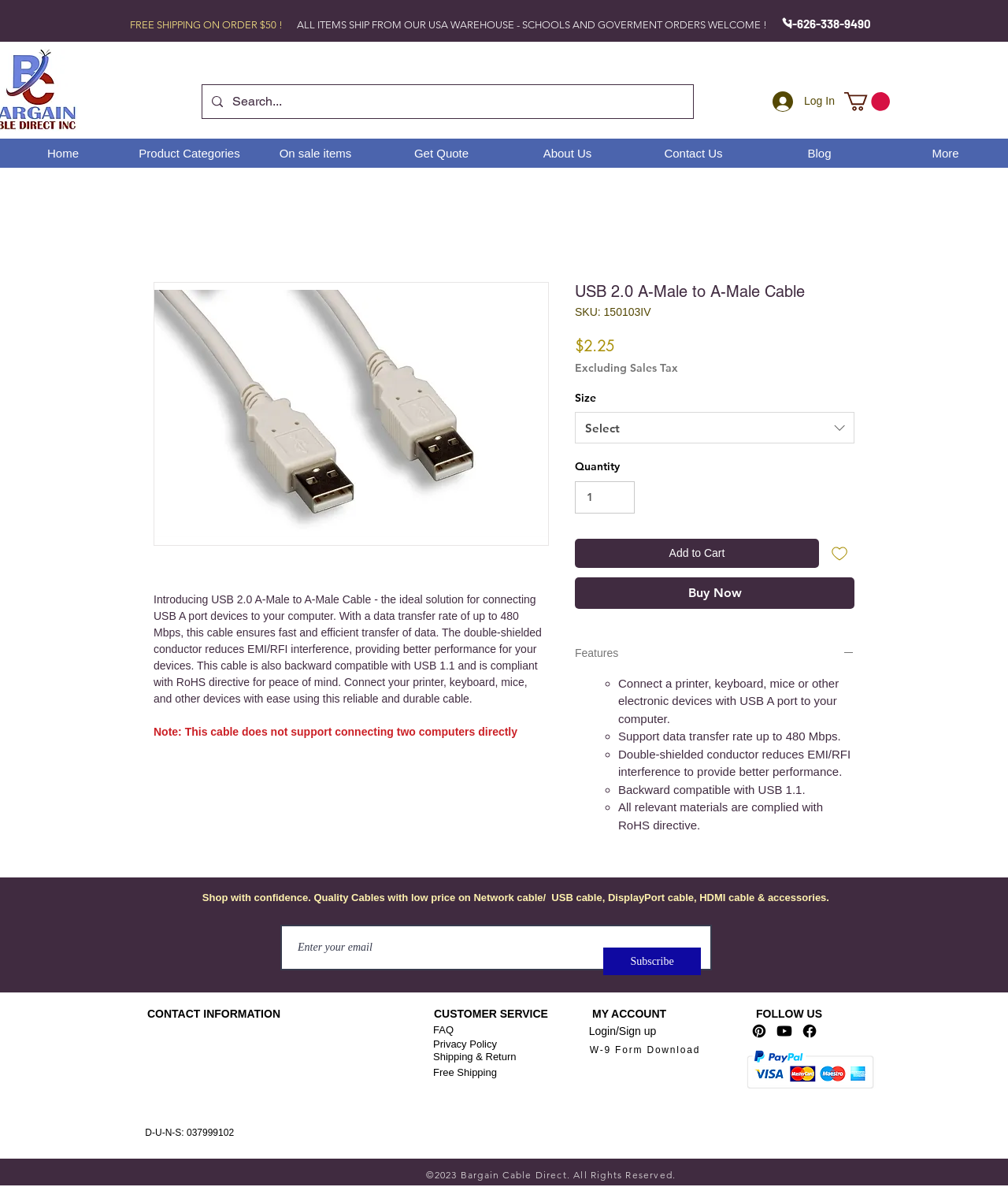Provide a comprehensive description of the webpage.

This webpage is about a product called "USB 2.0 A-Male to A-Male Cable" sold by Bargain Cable Direct. At the top of the page, there is a navigation menu with links to different sections of the website, including "Home", "Product Categories", "On sale items", and more. Below the navigation menu, there is a search bar with a magnifying glass icon and a "Log In" button.

The main content of the page is about the product, which is described as an ideal solution for connecting USB A port devices to a computer. The product description is accompanied by an image of the cable. The page also lists the product's features, including its data transfer rate, double-shielded conductor, and backward compatibility with USB 1.1.

There are several buttons on the page, including "Add to Cart", "Add to Wishlist", "Buy Now", and "Features". The "Features" button is expanded, revealing a list of bullet points that highlight the product's benefits.

Below the product description, there is a section with customer information, including a heading that says "Shop with confidence" and a paragraph of text that describes the quality of the cables sold by the company. There is also a section for subscribing to the company's newsletter and a section with contact information, including a phone number and links to customer service, FAQ, and shipping and return policies.

At the bottom of the page, there are links to social media profiles, a PayPal credit card logo, and a copyright notice.